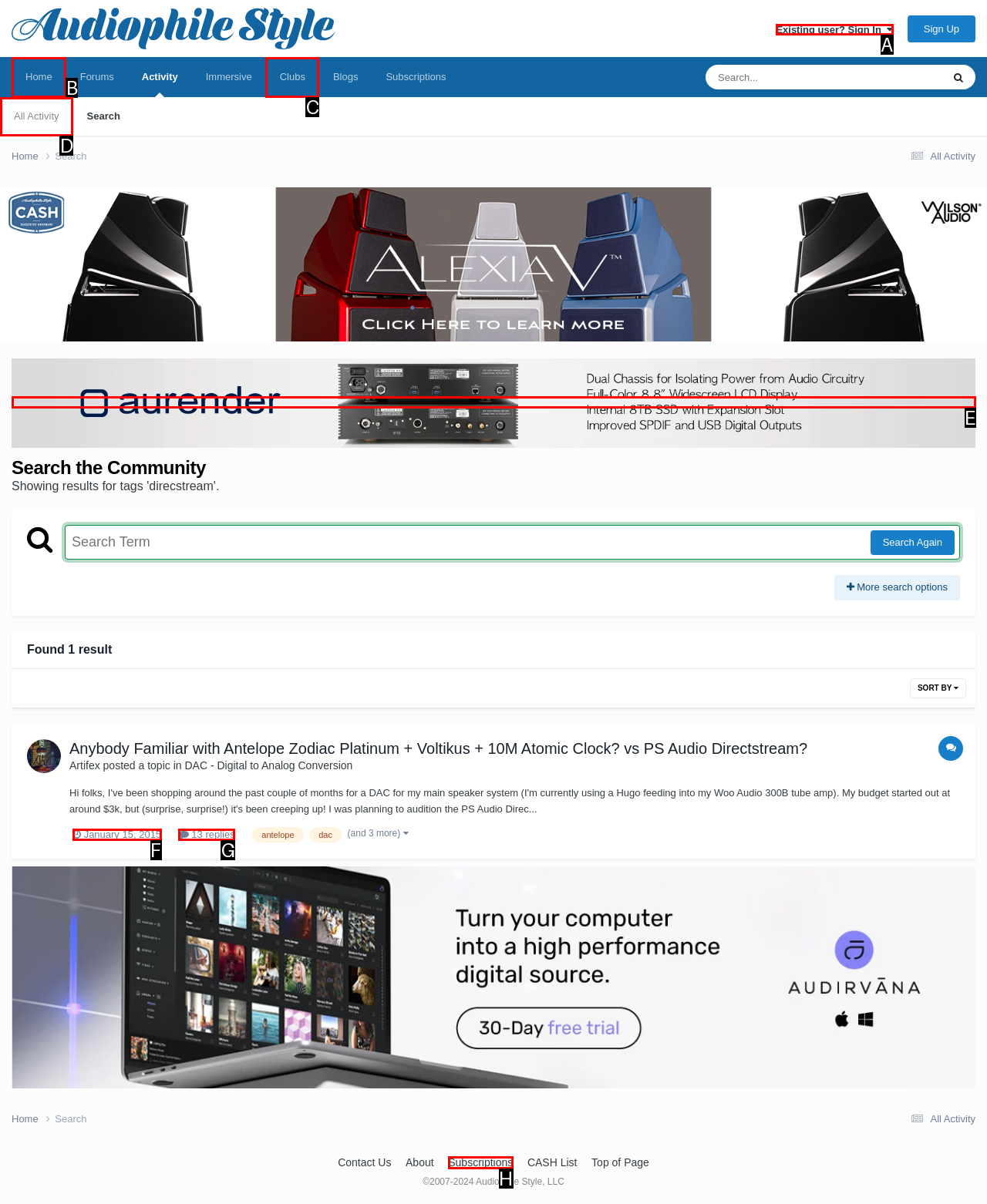Identify the correct UI element to click on to achieve the following task: Sign in Respond with the corresponding letter from the given choices.

A